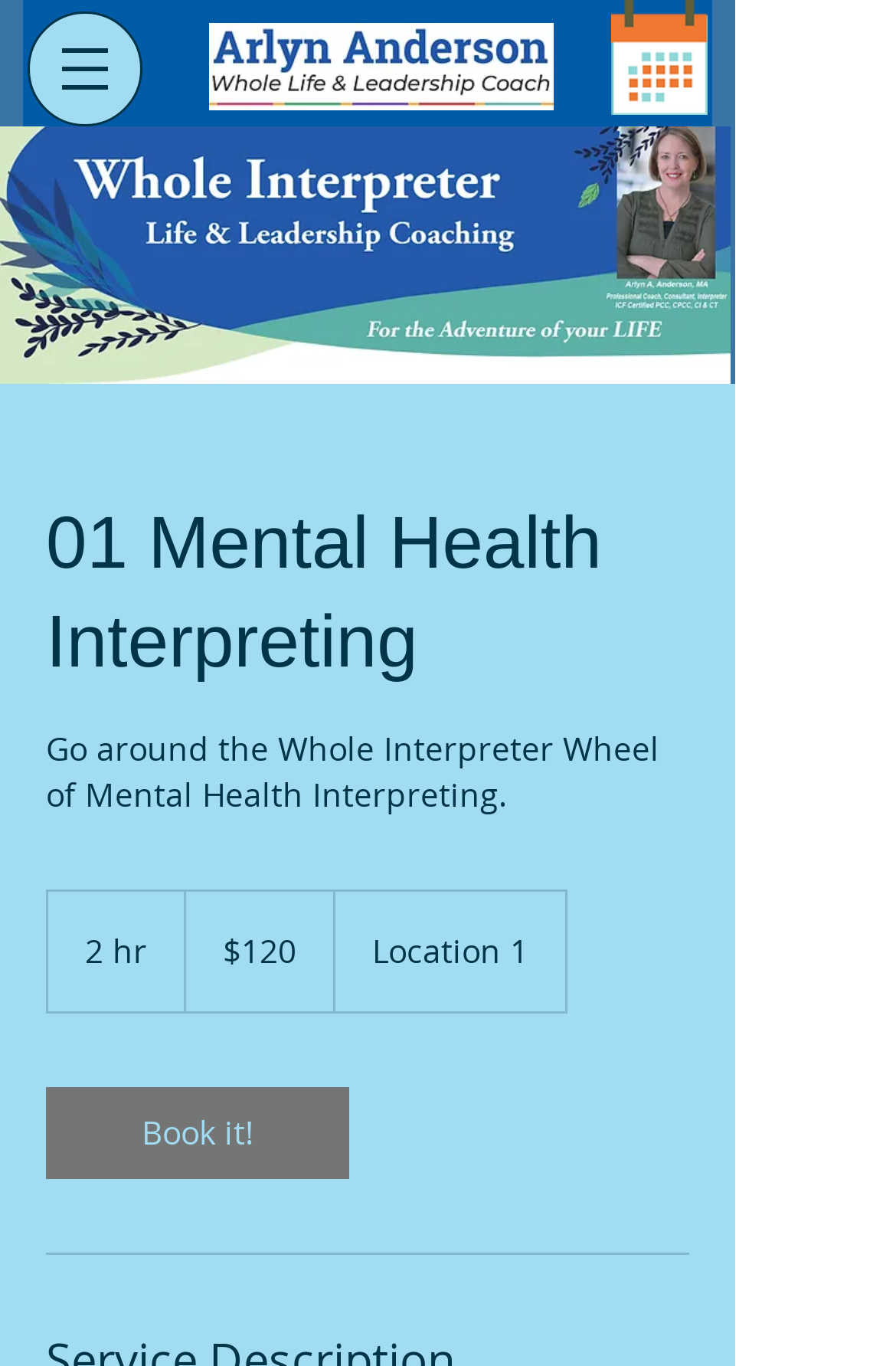Please find the bounding box for the following UI element description. Provide the coordinates in (top-left x, top-left y, bottom-right x, bottom-right y) format, with values between 0 and 1: title="Graphic of calendar"

[0.672, 0.0, 0.8, 0.084]